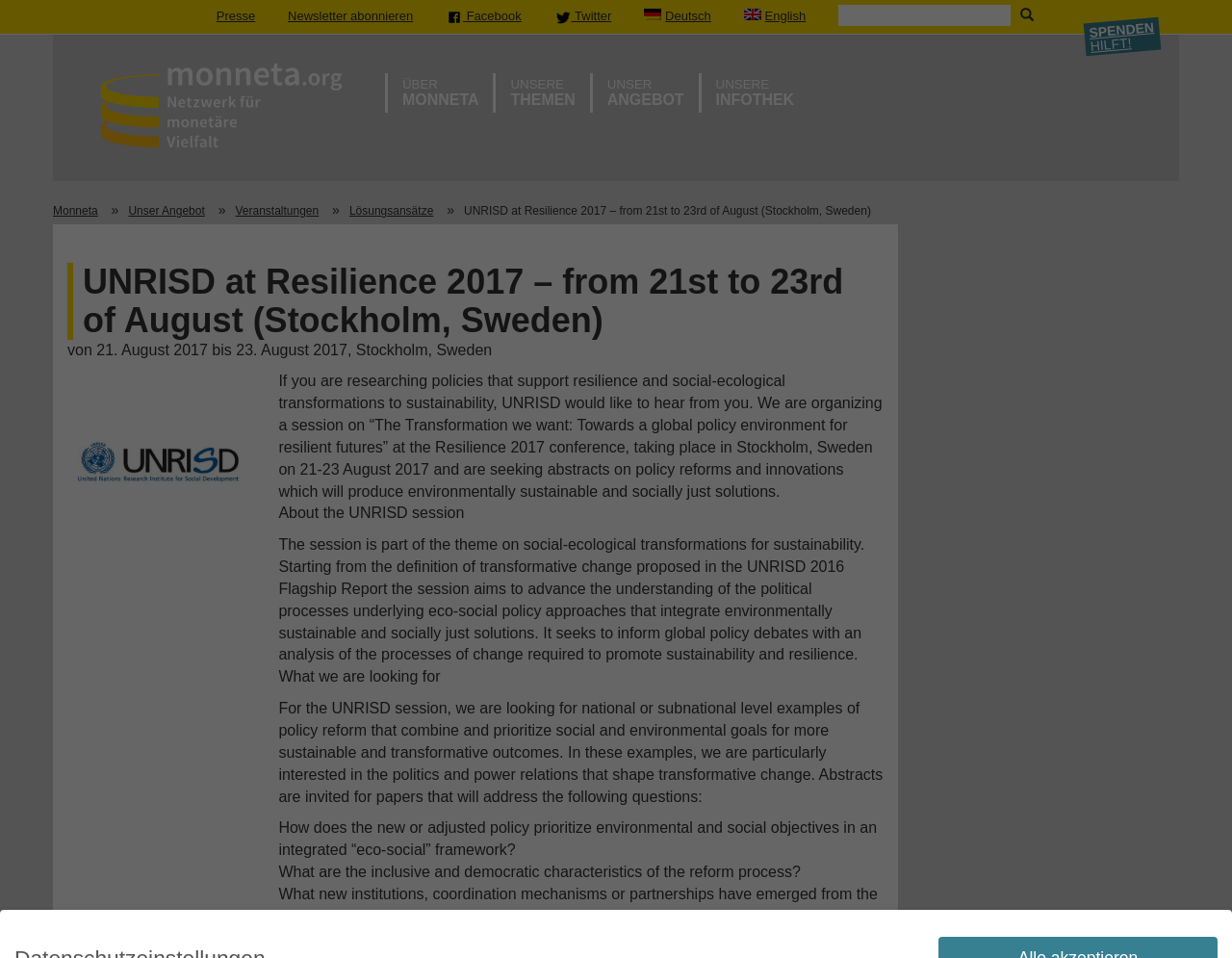What is the purpose of the session?
Could you please answer the question thoroughly and with as much detail as possible?

I found the answer by reading the text 'The session aims to advance the understanding of the political processes underlying eco-social policy approaches that integrate environmentally sustainable and socially just solutions.' which explains the purpose of the session.